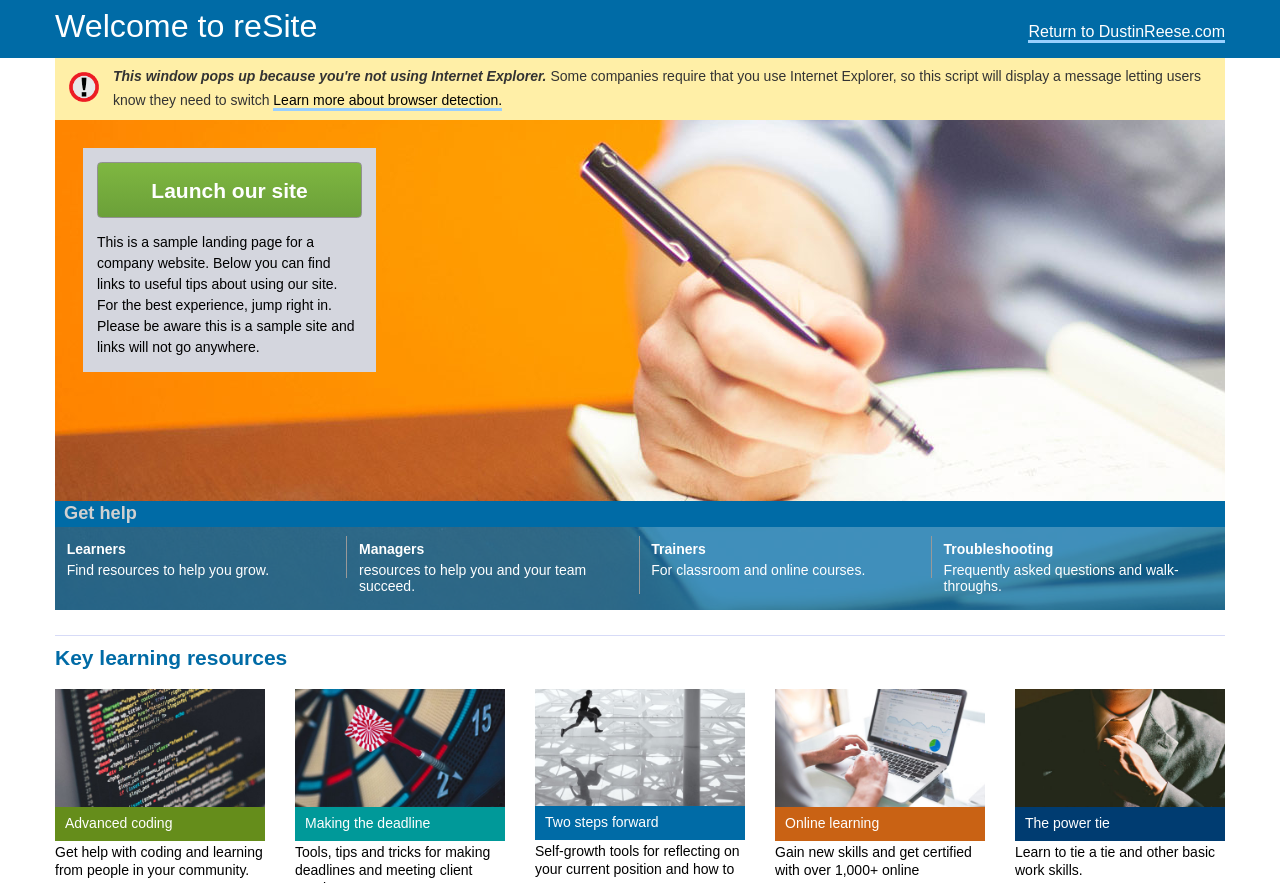Indicate the bounding box coordinates of the element that needs to be clicked to satisfy the following instruction: "Get help for learners". The coordinates should be four float numbers between 0 and 1, i.e., [left, top, right, bottom].

[0.043, 0.607, 0.271, 0.654]